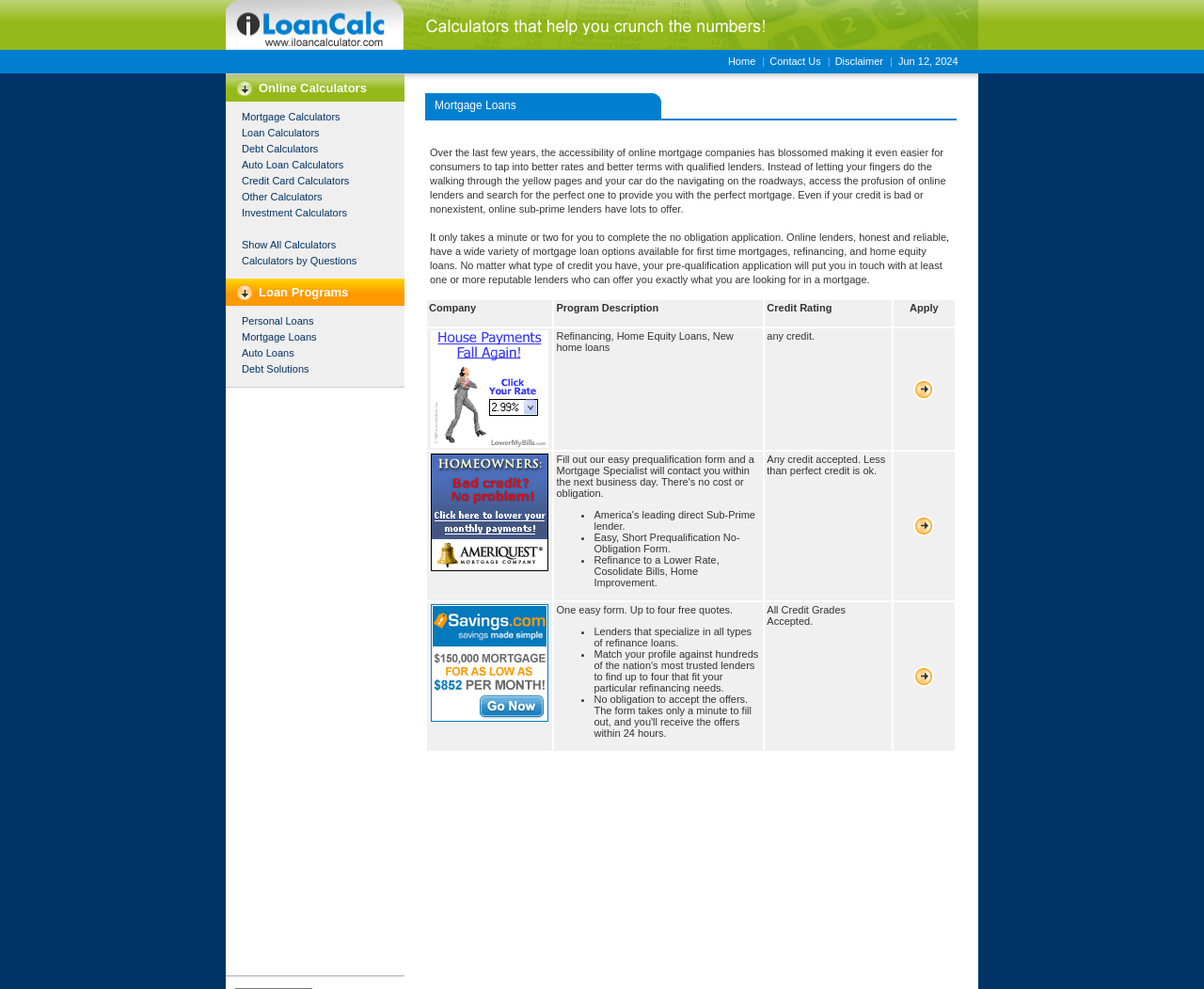What is the format of the pre-qualification form?
Using the visual information, respond with a single word or phrase.

easy and short